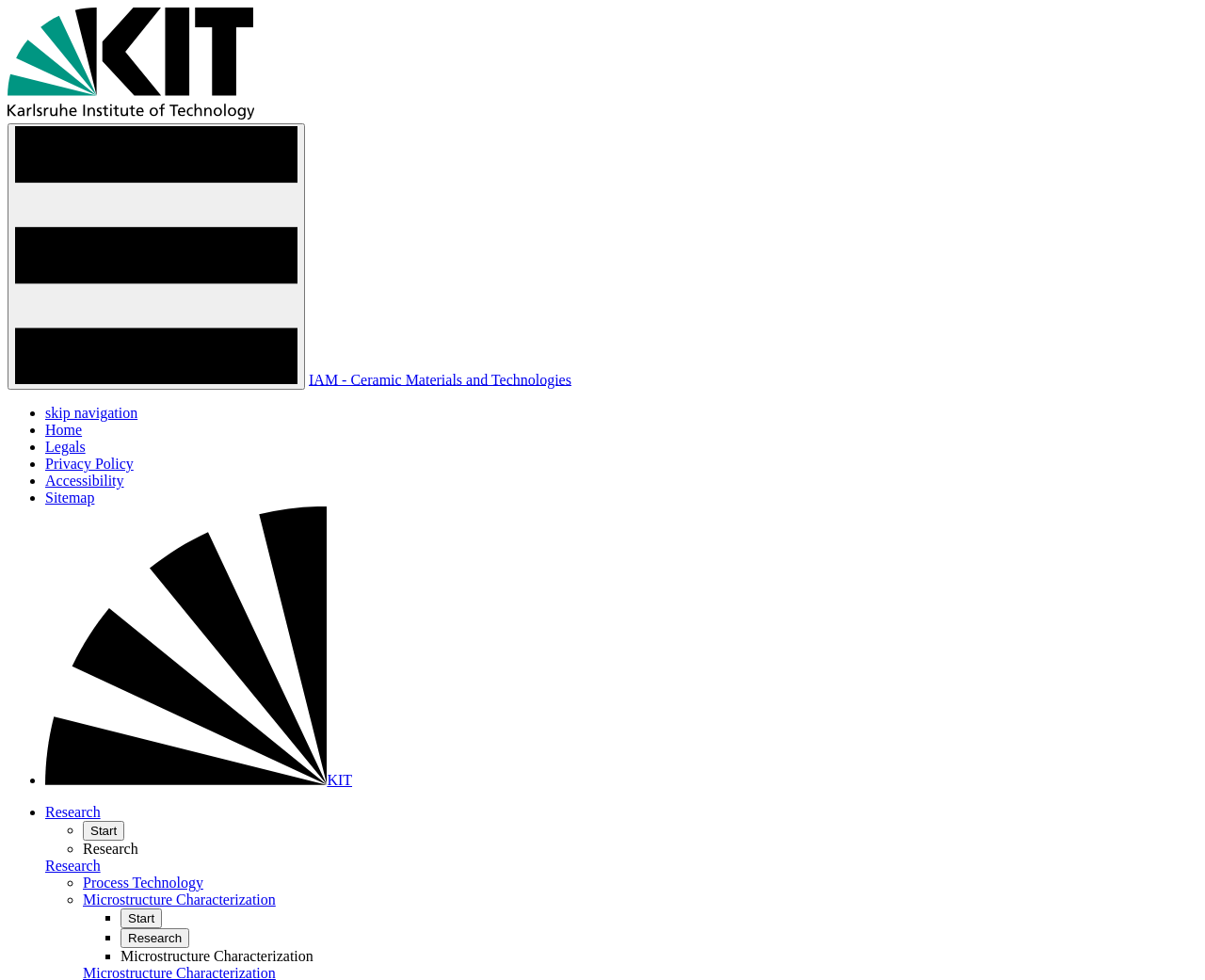Find the bounding box coordinates of the clickable region needed to perform the following instruction: "go to KIT homepage". The coordinates should be provided as four float numbers between 0 and 1, i.e., [left, top, right, bottom].

[0.006, 0.109, 0.211, 0.125]